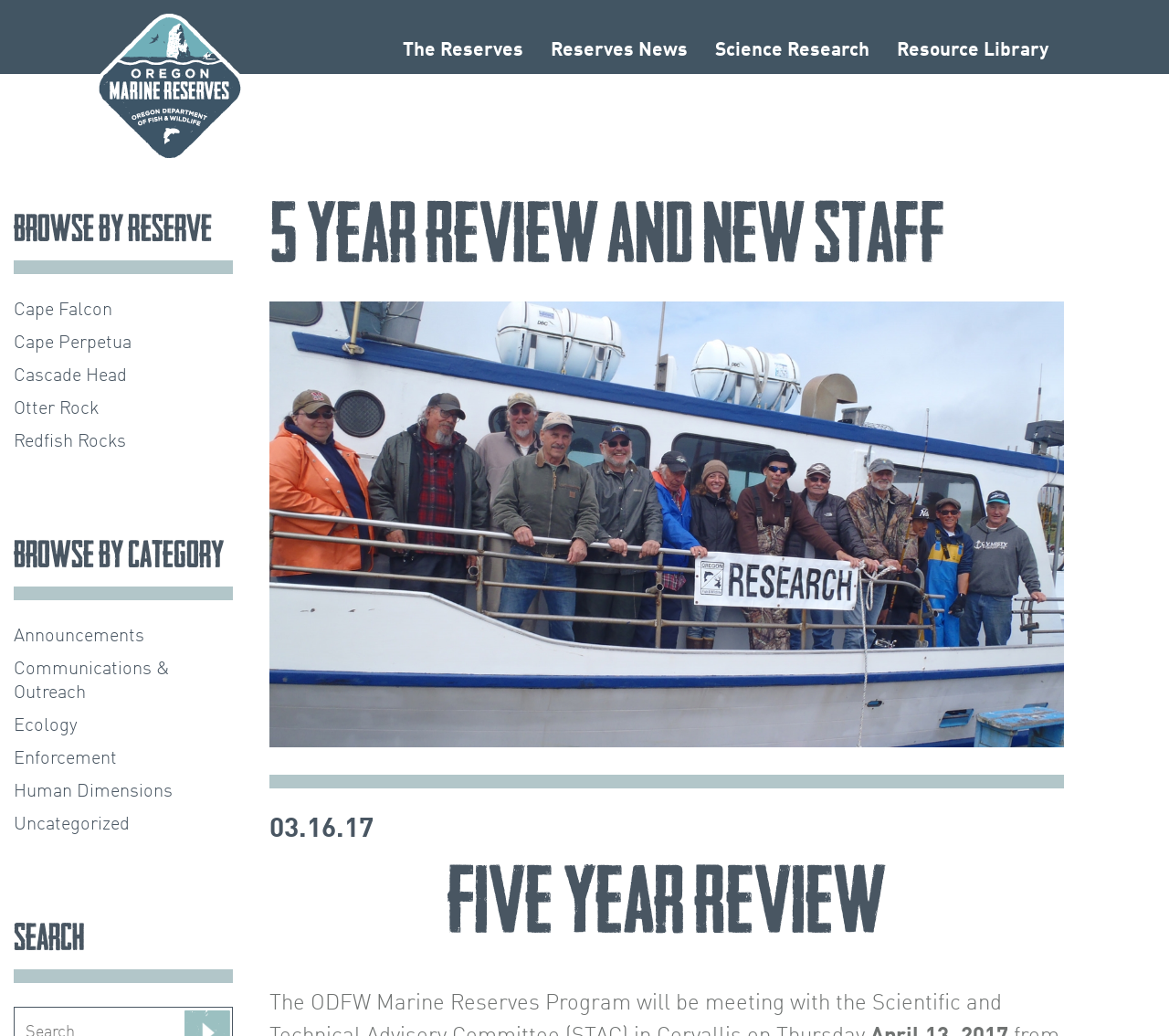Construct a comprehensive caption that outlines the webpage's structure and content.

The webpage is about the Oregon Marine Reserves program. At the top, there is a header section with a link to "Oregon Marine Reserves" on the left, followed by a series of links to different sections of the website, including "The Reserves", "Reserves News", "Science Research", "Resource Library", and "RULES, MAPS & COORDINATES". 

Below the header section, there is a main content area with a heading "5 Year Review and New Staff" at the top. Underneath, there is a time stamp "03.16.17" and a subheading "Five Year Review". 

To the left of the main content area, there are two sections: "Browse by Reserve" and "Browse by Category". The "Browse by Reserve" section lists five links to different marine reserves, including Cape Falcon, Cape Perpetua, Cascade Head, Otter Rock, and Redfish Rocks. The "Browse by Category" section lists seven links to different categories, including Announcements, Communications & Outreach, Ecology, Enforcement, Human Dimensions, and Uncategorized. 

At the bottom of the left section, there is a "Search" heading.